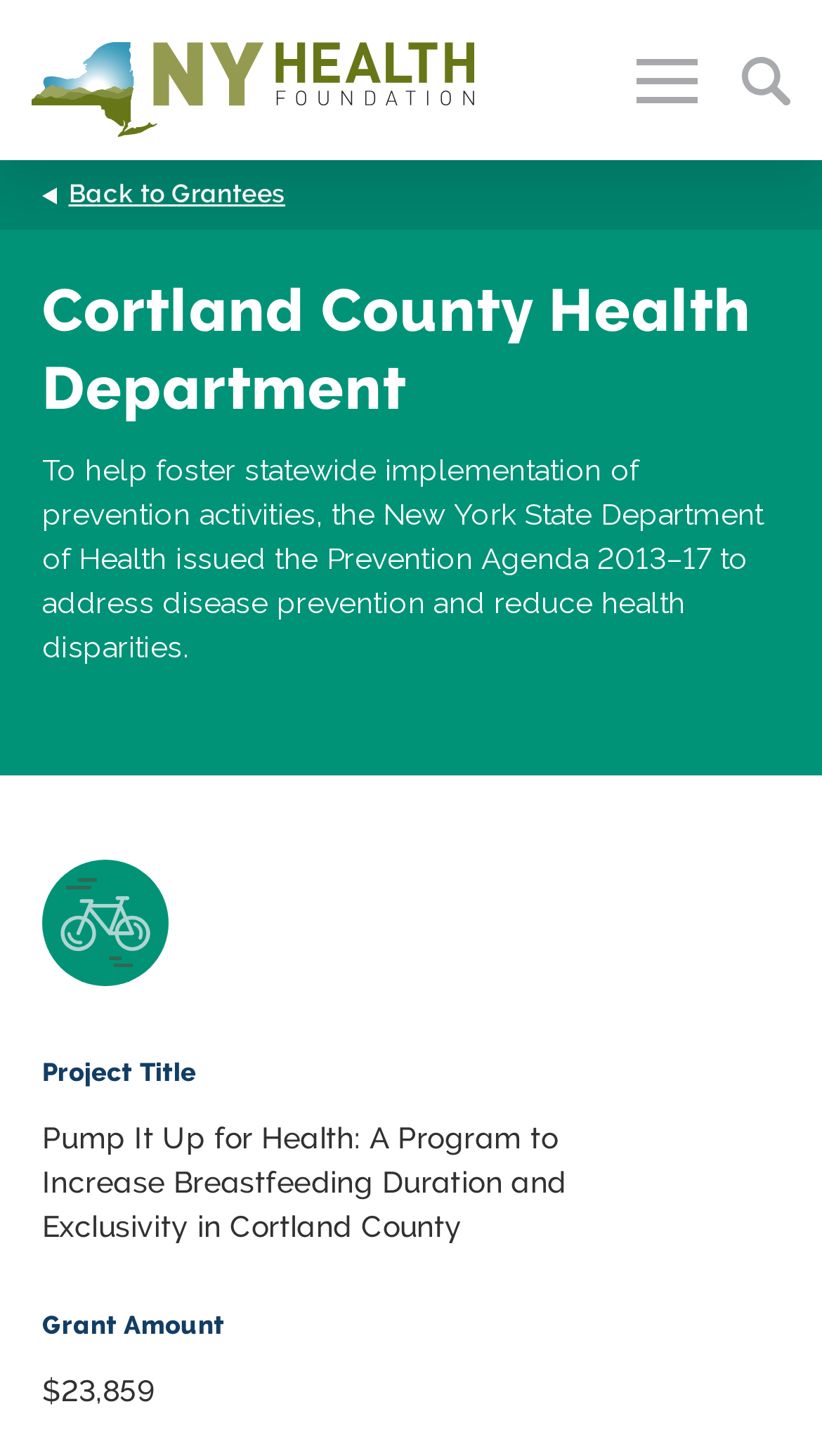Identify the bounding box coordinates of the specific part of the webpage to click to complete this instruction: "Get updates from the organization".

[0.0, 0.109, 0.5, 0.199]